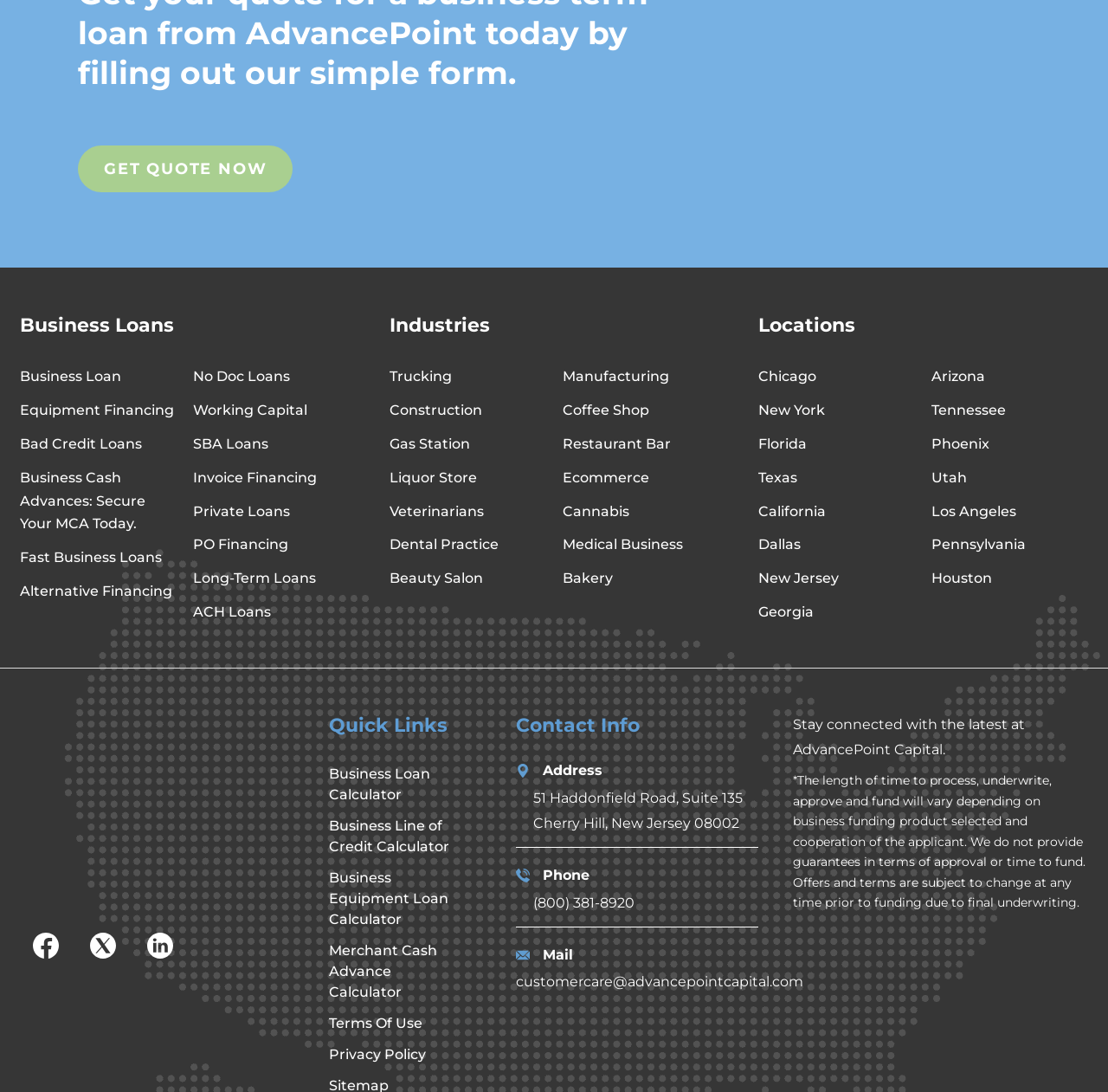What is the address of the company?
Look at the screenshot and respond with a single word or phrase.

51 Haddonfield Road, Suite 135 Cherry Hill, New Jersey 08002